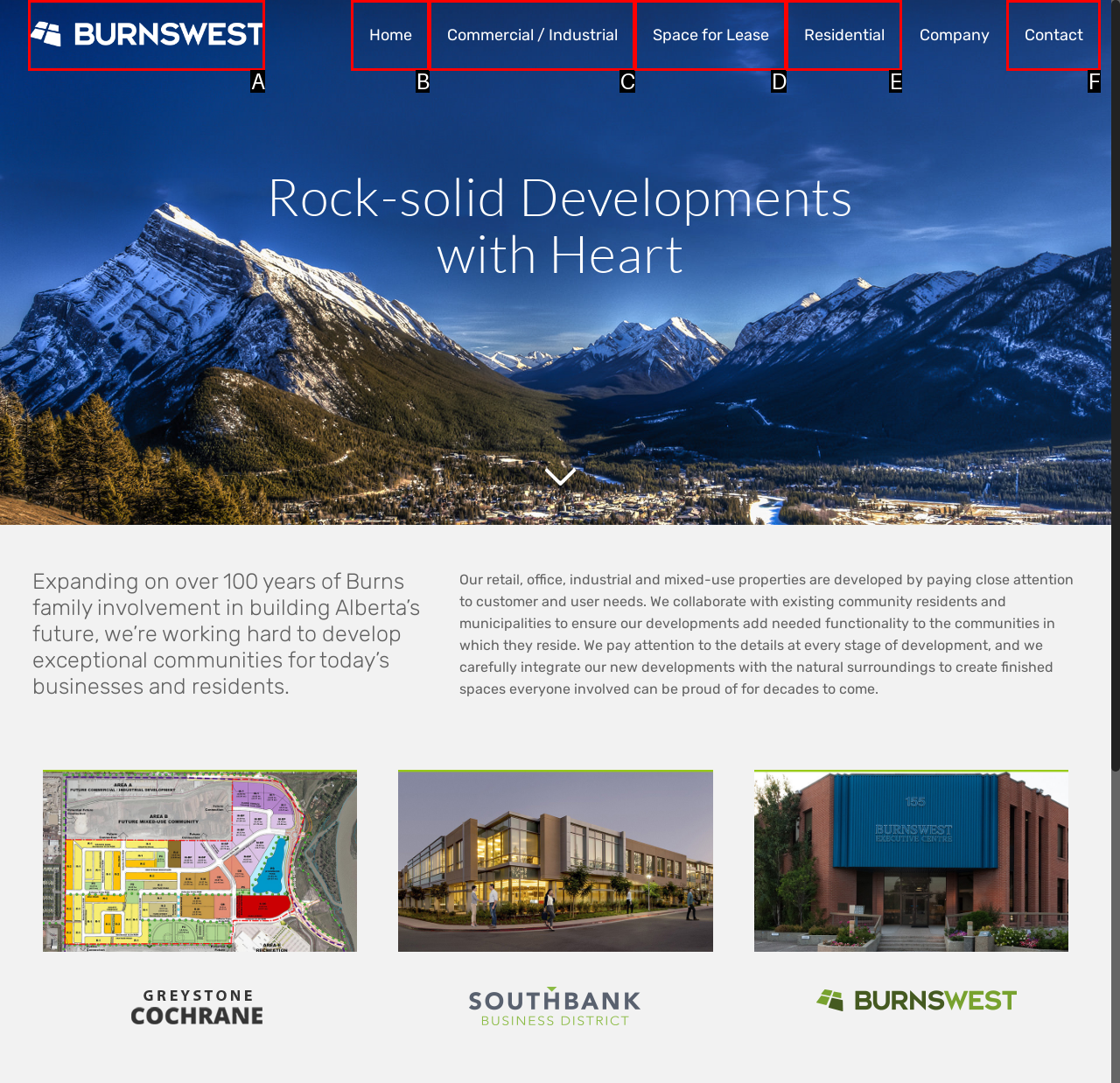Using the provided description: Associate Professor Shaowen Qin, select the HTML element that corresponds to it. Indicate your choice with the option's letter.

None